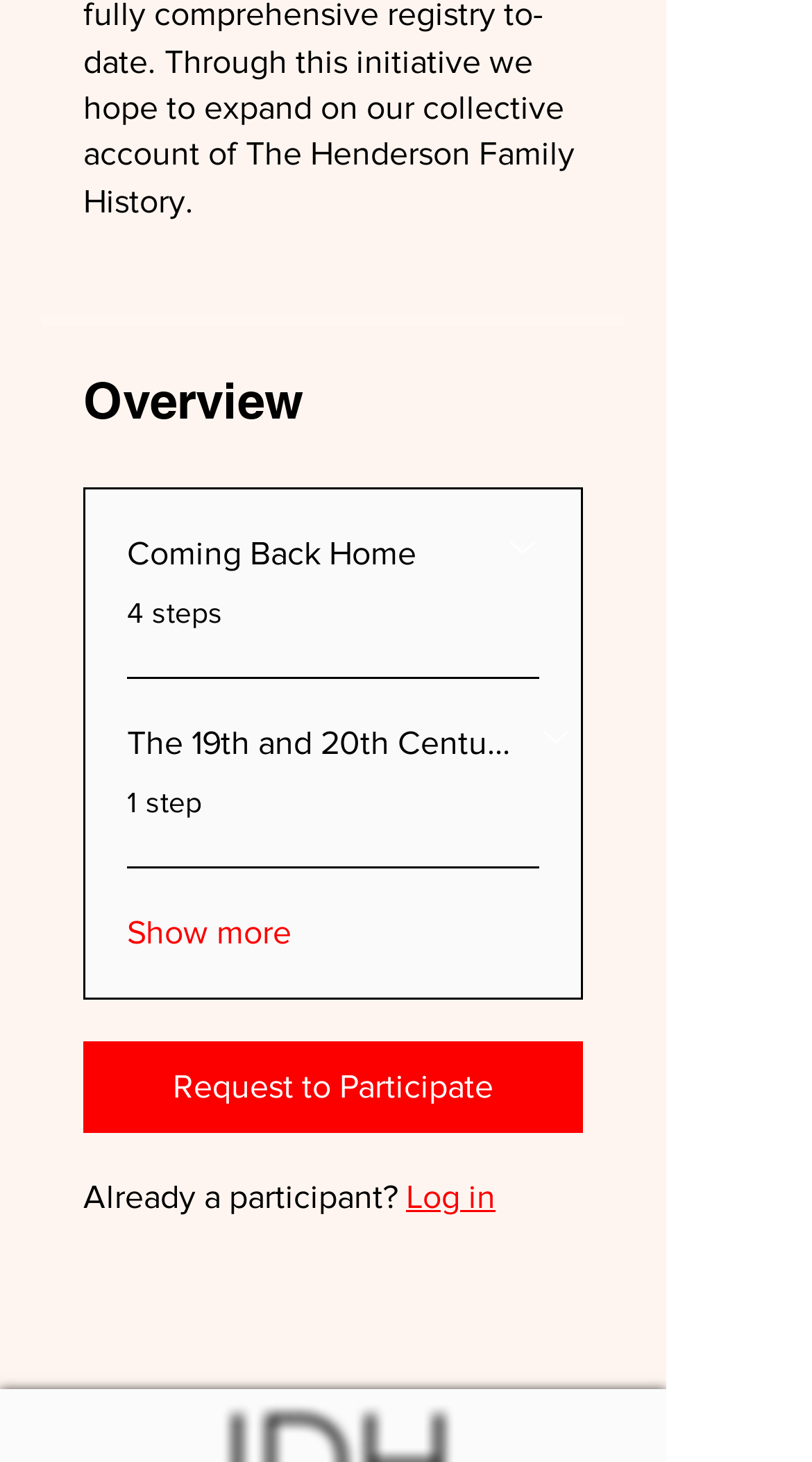Answer this question in one word or a short phrase: How many steps are in the 'Coming Back Home' section?

4 steps